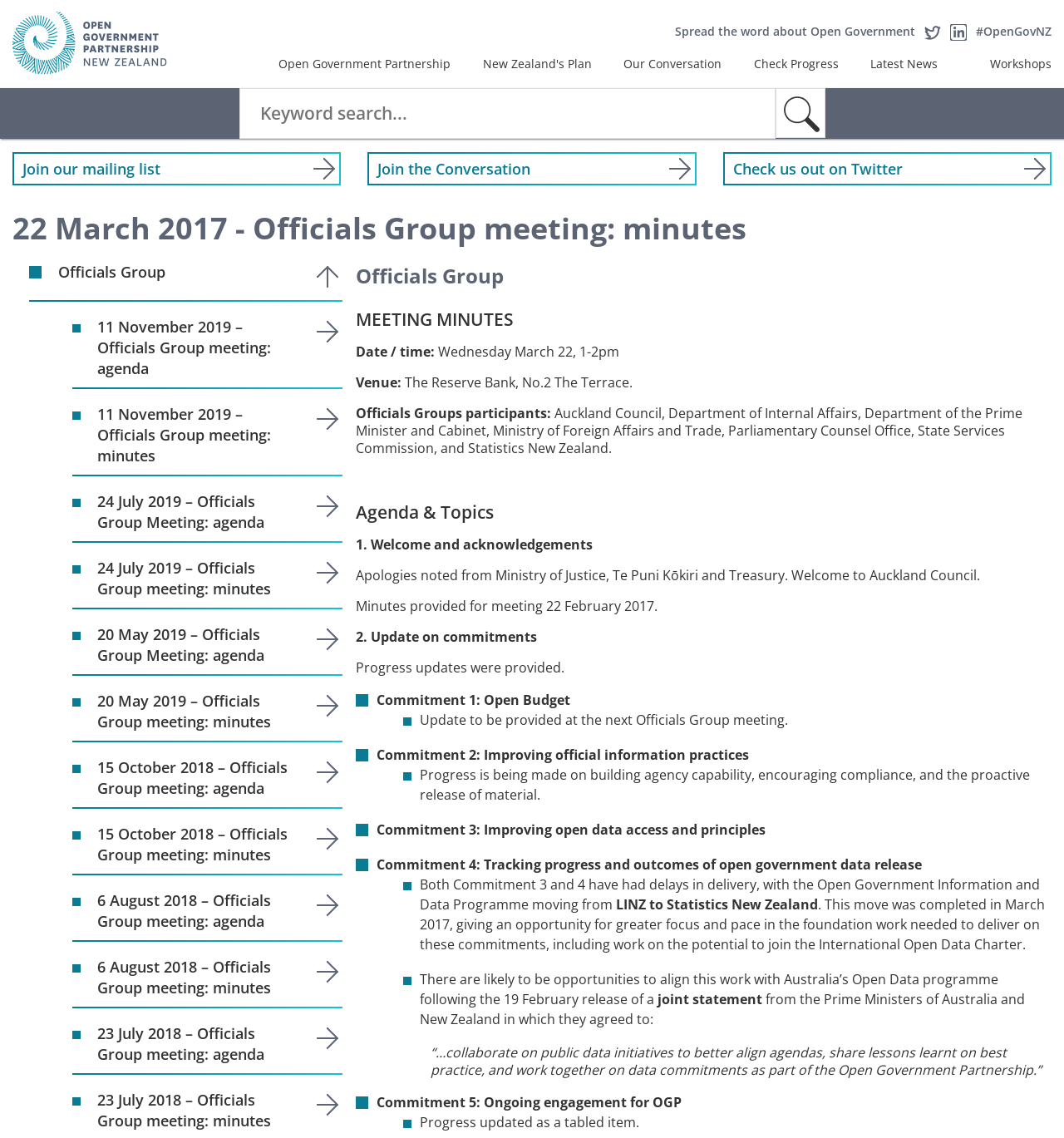Can you identify the bounding box coordinates of the clickable region needed to carry out this instruction: 'Check the latest news'? The coordinates should be four float numbers within the range of 0 to 1, stated as [left, top, right, bottom].

[0.818, 0.049, 0.9, 0.066]